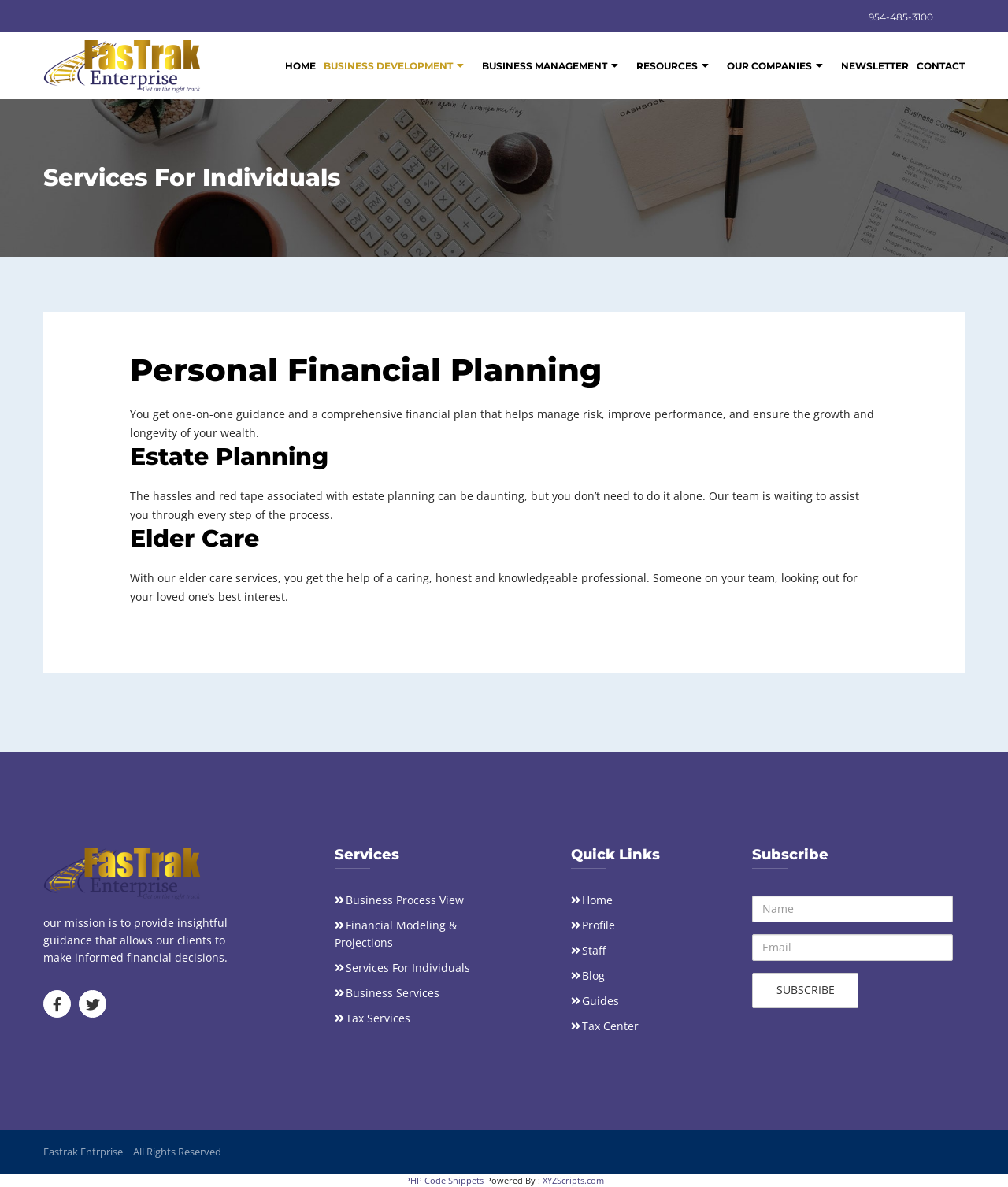How many links are in the main navigation menu?
From the image, respond using a single word or phrase.

7